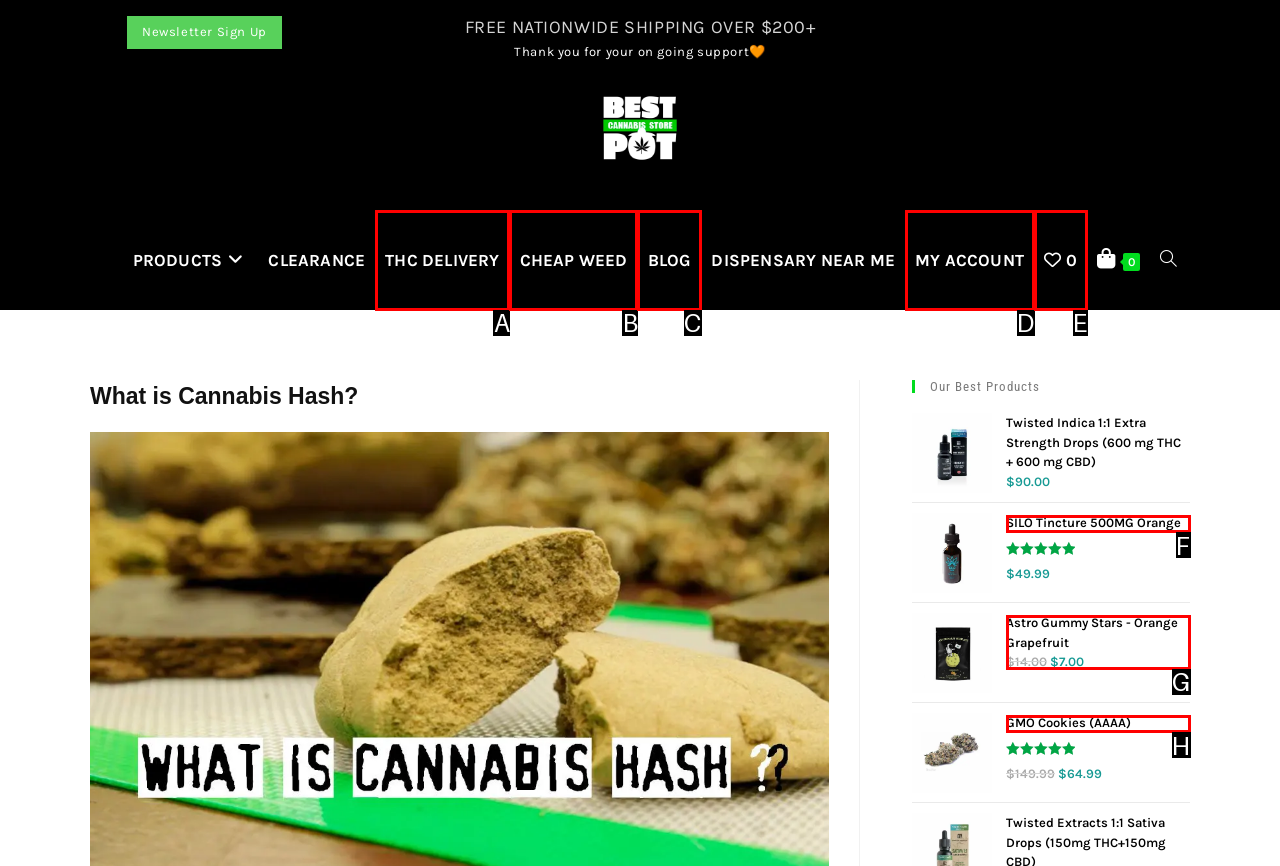Identify the option that corresponds to: SILO Tincture 500MG Orange
Respond with the corresponding letter from the choices provided.

F